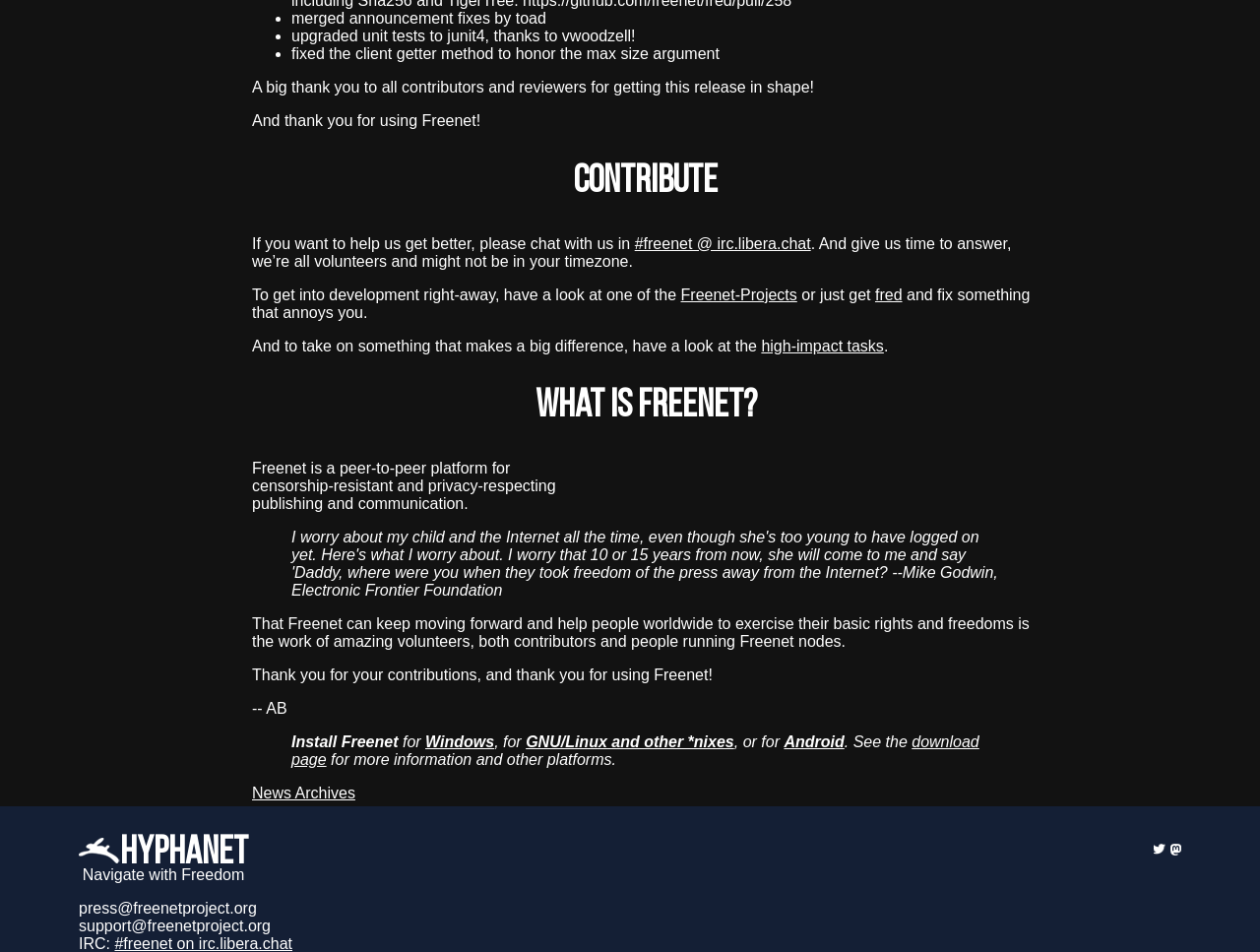How can I contribute to Freenet?
By examining the image, provide a one-word or phrase answer.

Chat with us in IRC